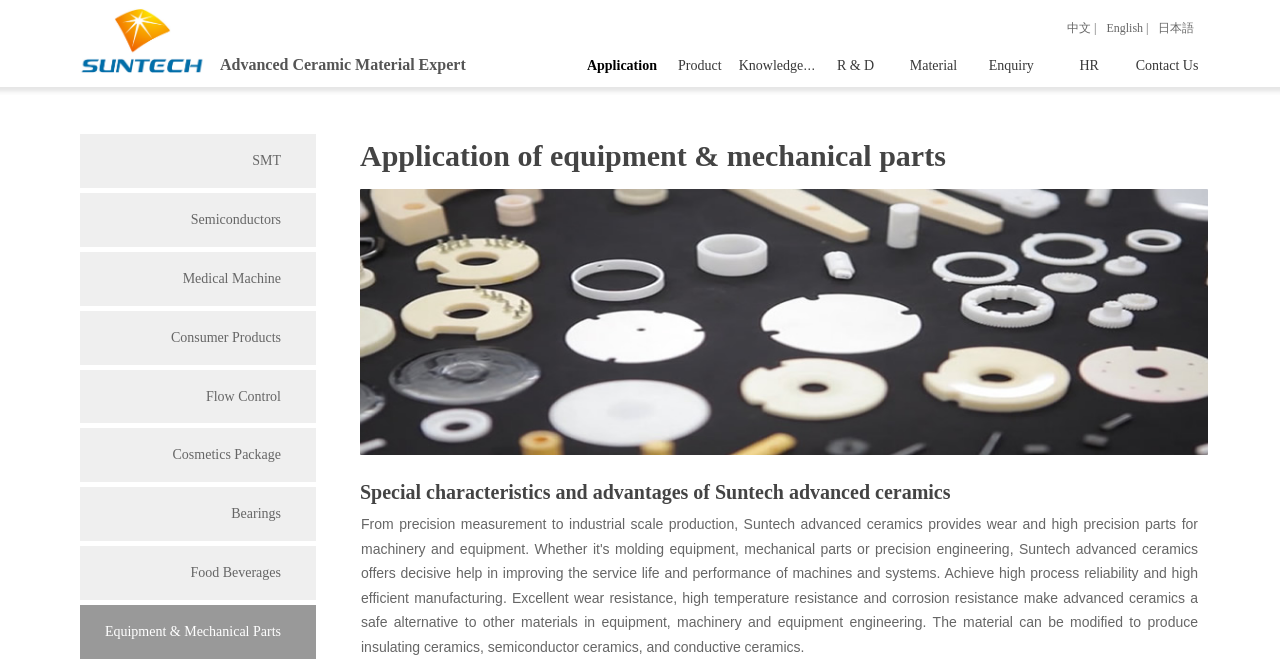Can you specify the bounding box coordinates for the region that should be clicked to fulfill this instruction: "View Knowledge base".

[0.577, 0.076, 0.638, 0.121]